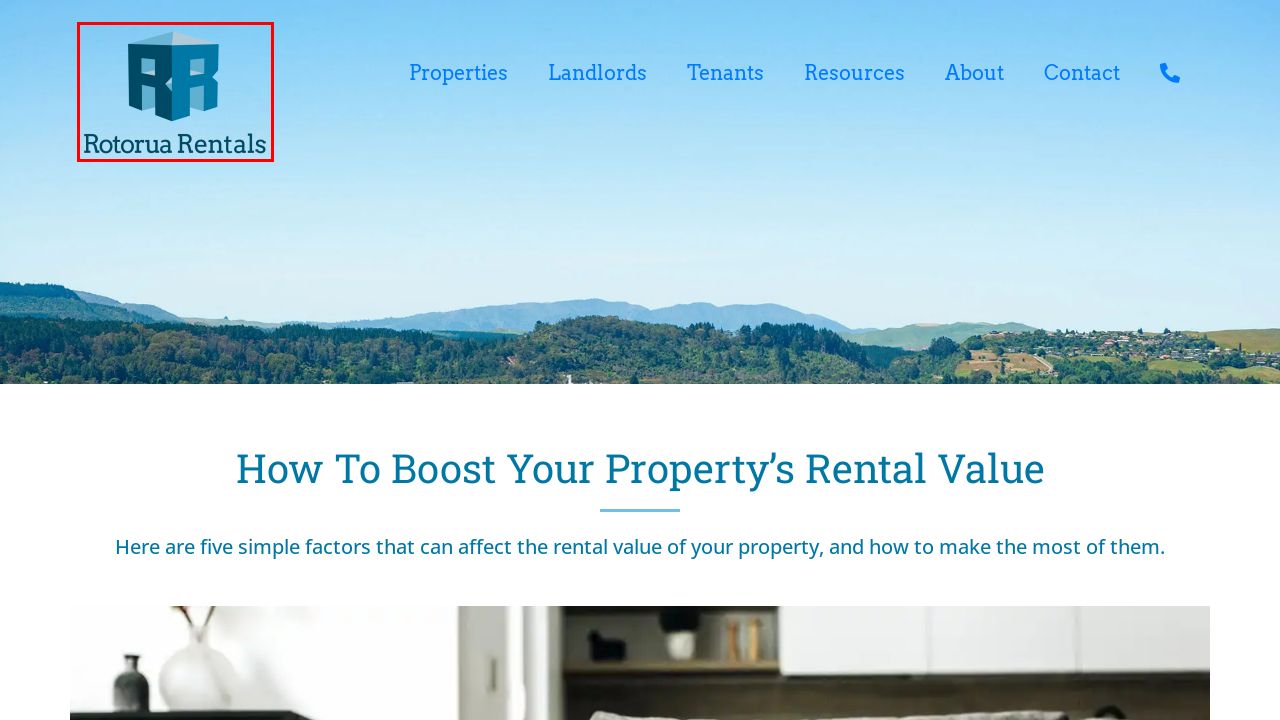Given a screenshot of a webpage with a red bounding box highlighting a UI element, determine which webpage description best matches the new webpage that appears after clicking the highlighted element. Here are the candidates:
A. Houses For Rent Rotorua | Available Properties | Rotorua Rentals
B. Property Management Rotorua | Local Experts | Rotorua Rentals
C. Property Management Advice & Tenancy Tips | Rotorua Rentals
D. Rotorua Rentals | Rotorua Property Management Specialists
E. We Rent Houses | Rental Management & Properties | Rotorua Rentals
F. Free Rental Appraisals Rotorua | Rotorua Rentals
G. Rental Properties Rotorua | For Tenants | Rotorua Rentals
H. Rotorua Web Design & Digital Marketing | Dubzz Digital Marketing

D